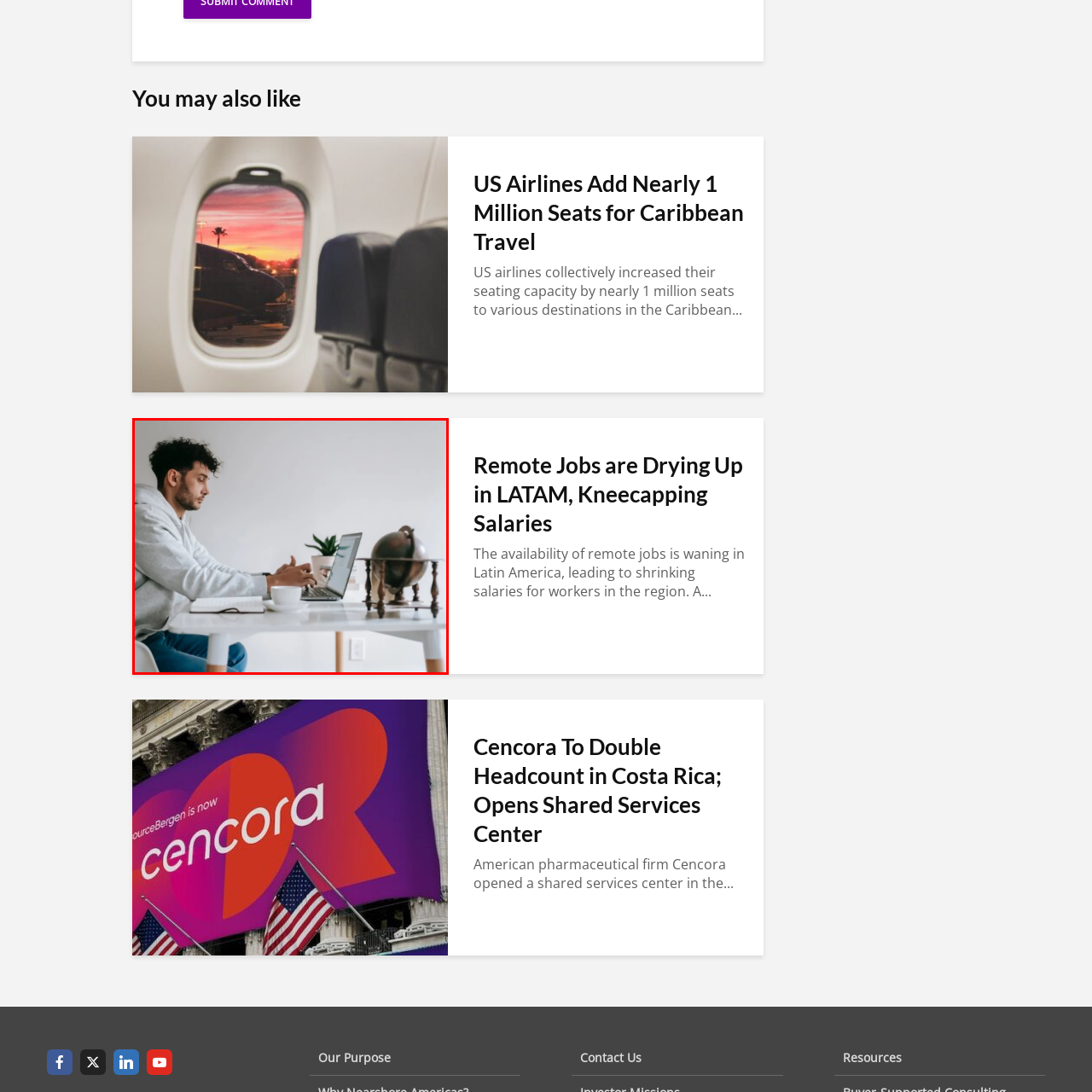What is the man possibly drinking? Please look at the image within the red bounding box and provide a one-word or short-phrase answer based on what you see.

Coffee